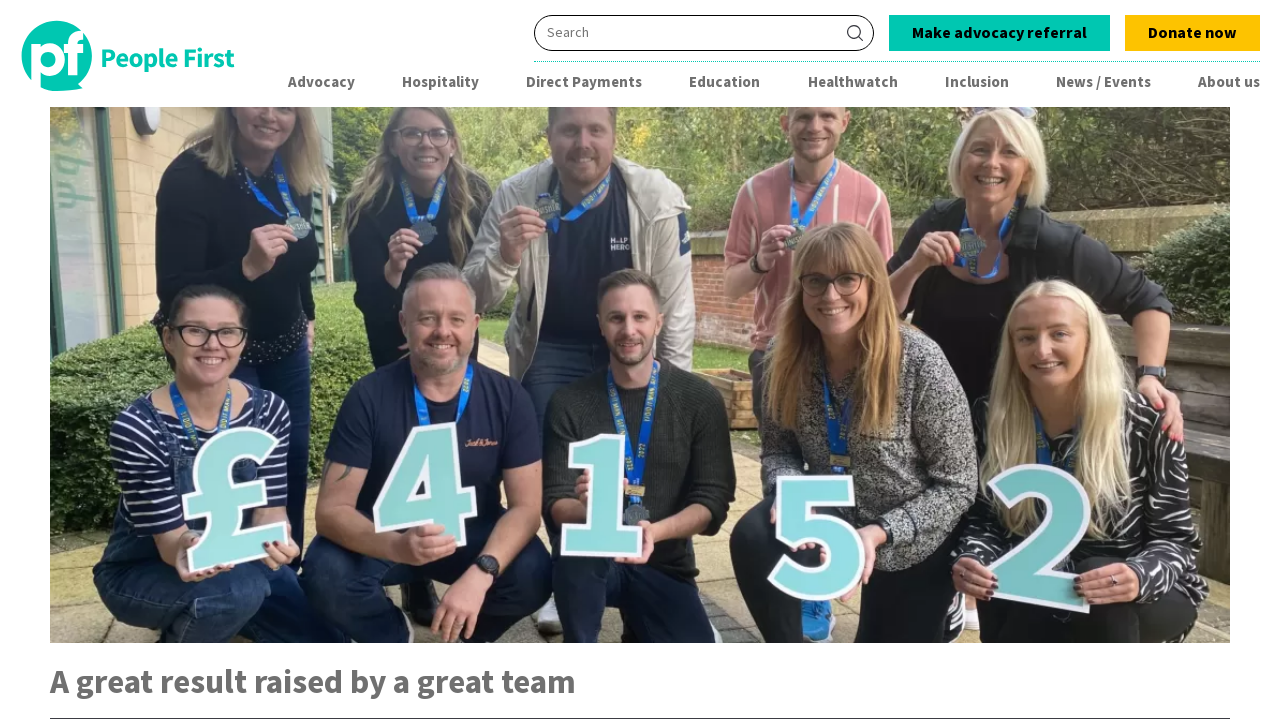Can you look at the image and give a comprehensive answer to the question:
What is the logo of the organization?

The logo of the organization is located at the top left corner of the webpage, and it is an image with the text 'PF logo 21 WHITE'.